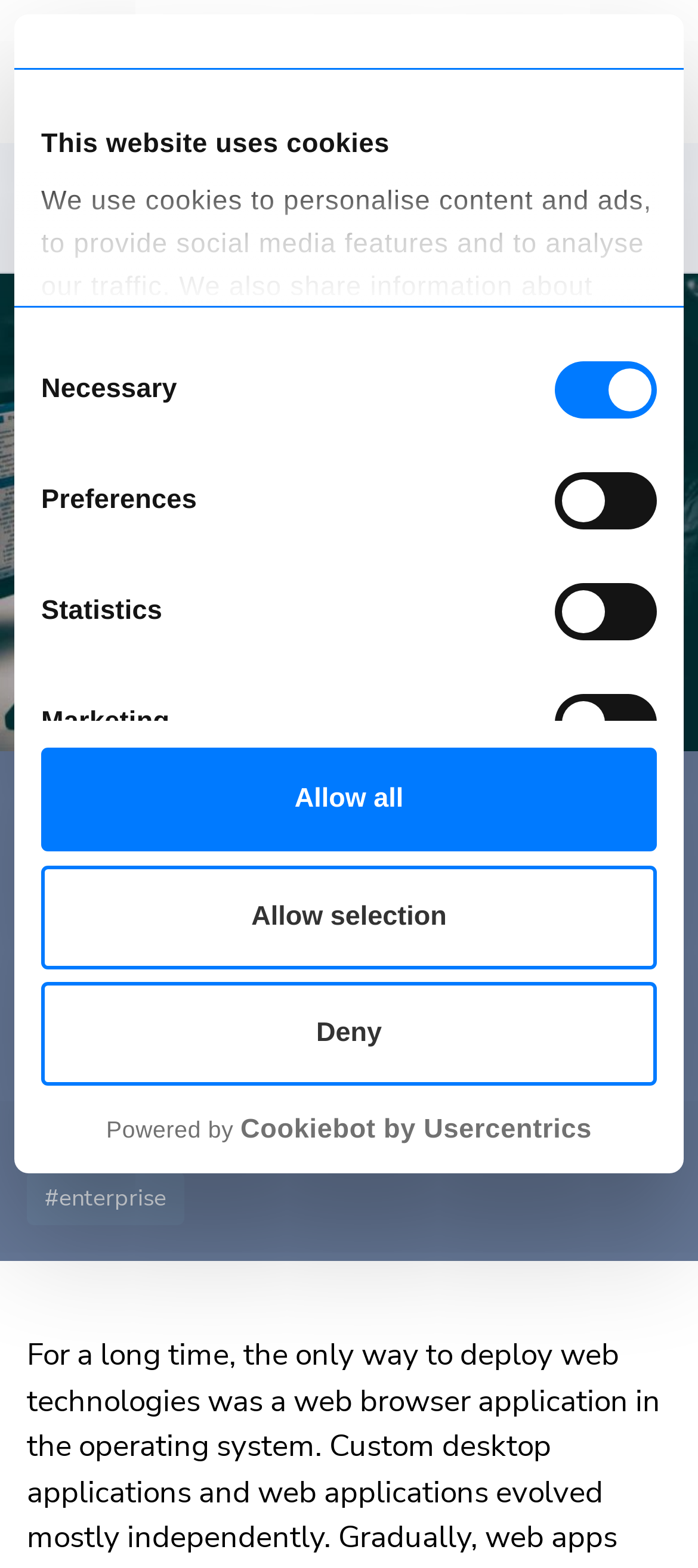Can you provide the bounding box coordinates for the element that should be clicked to implement the instruction: "Click the 'TECH CORNER' link"?

[0.692, 0.124, 0.962, 0.143]